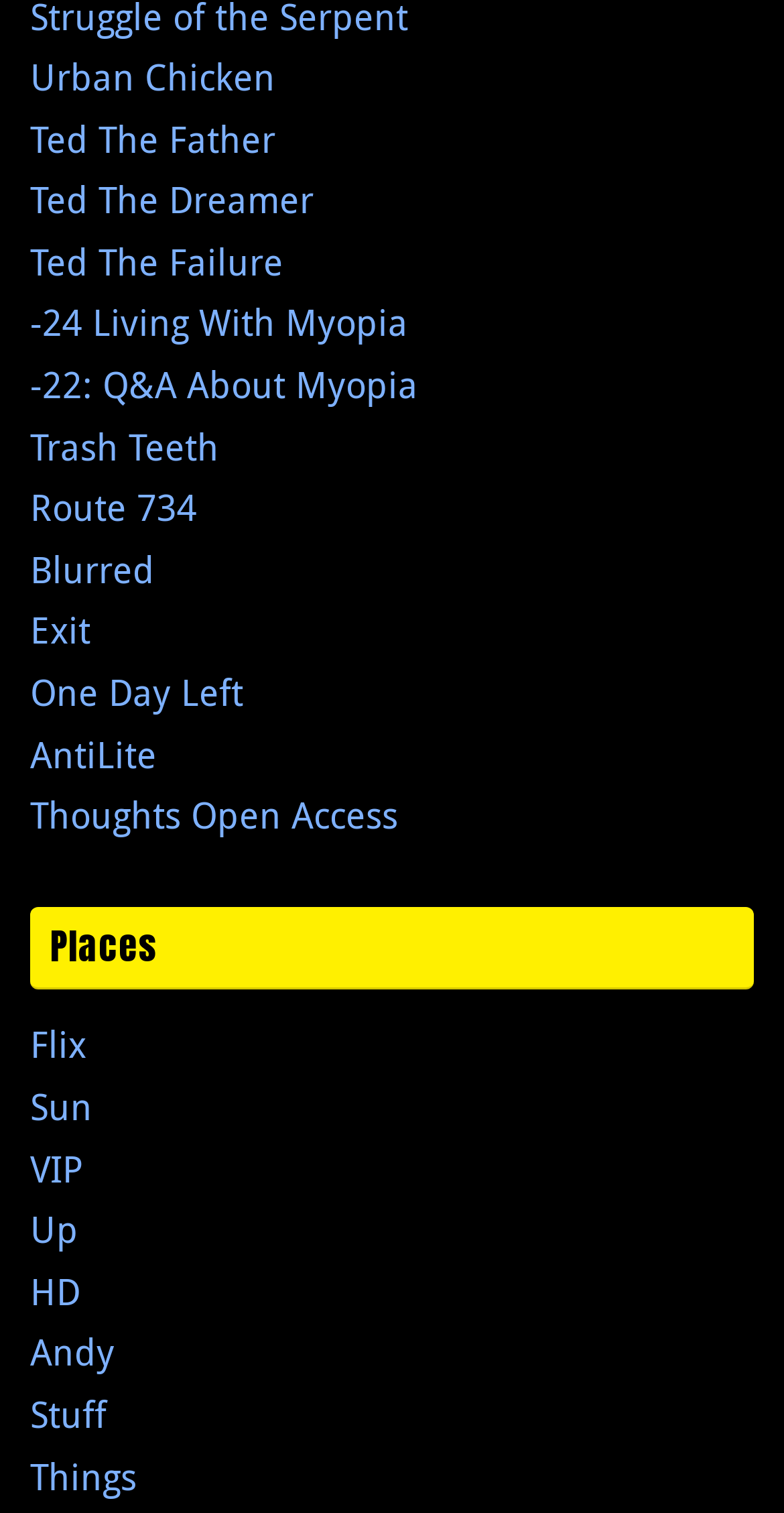Please determine the bounding box coordinates of the element to click in order to execute the following instruction: "visit Urban Chicken". The coordinates should be four float numbers between 0 and 1, specified as [left, top, right, bottom].

[0.038, 0.035, 0.351, 0.067]